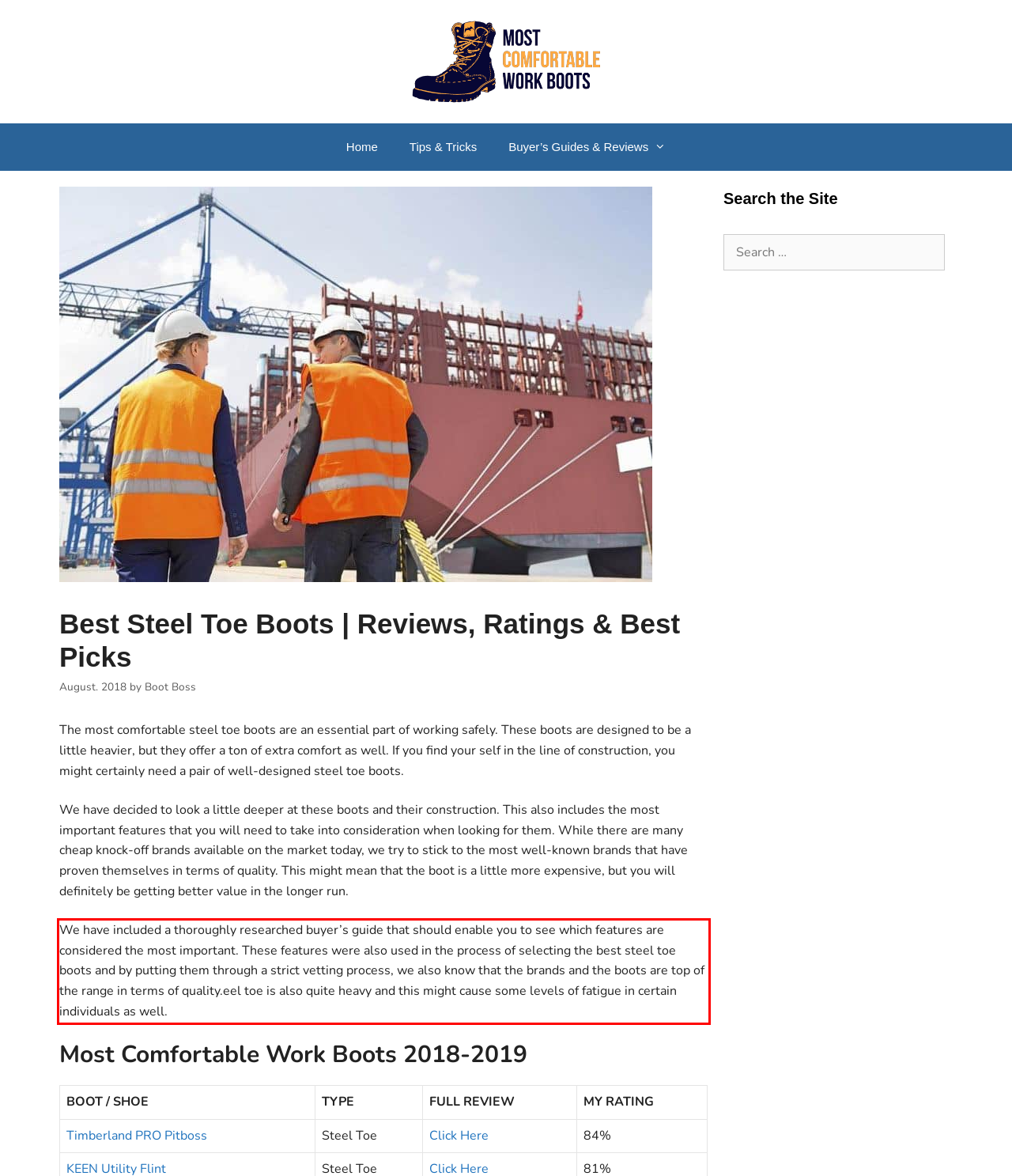You are given a screenshot showing a webpage with a red bounding box. Perform OCR to capture the text within the red bounding box.

We have included a thoroughly researched buyer’s guide that should enable you to see which features are considered the most important. These features were also used in the process of selecting the best steel toe boots and by putting them through a strict vetting process, we also know that the brands and the boots are top of the range in terms of quality.eel toe is also quite heavy and this might cause some levels of fatigue in certain individuals as well.